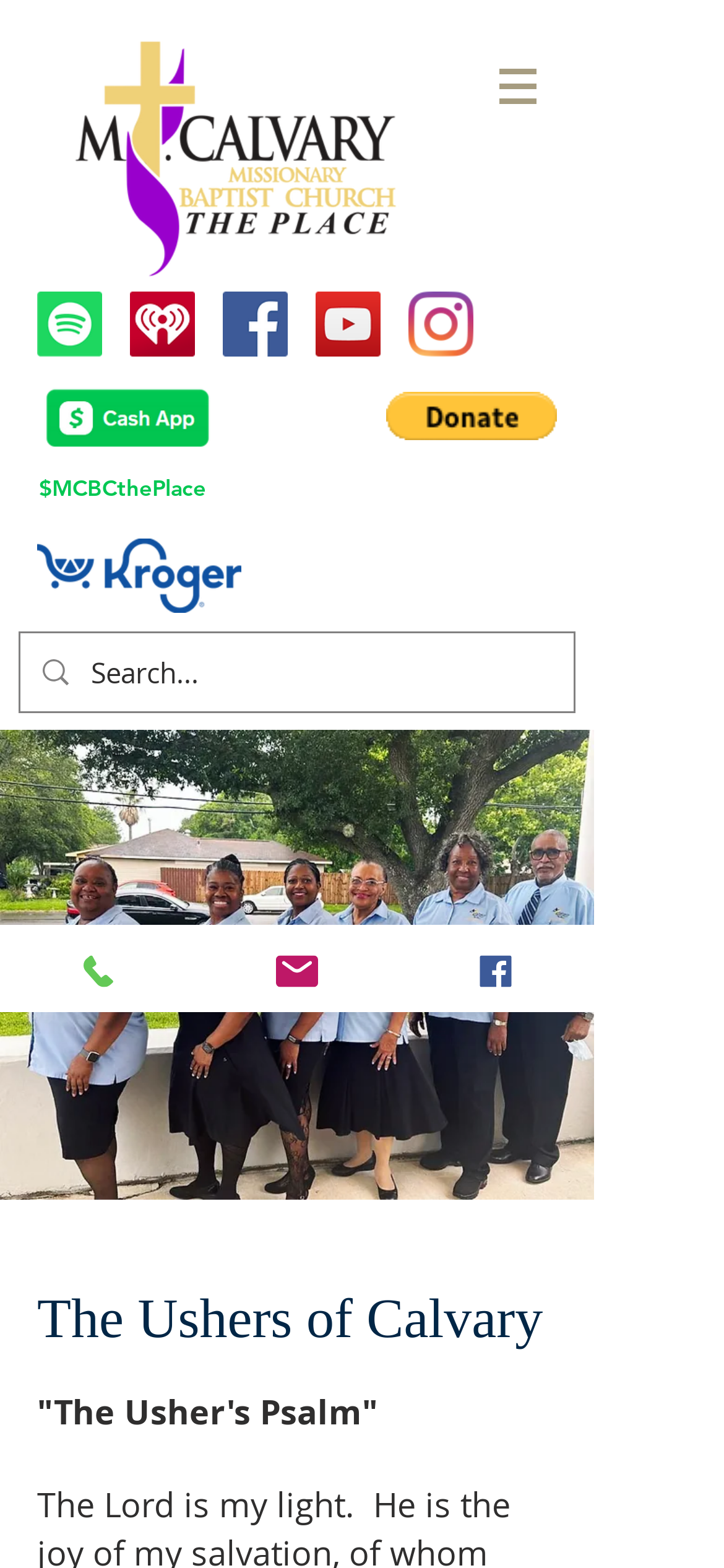Could you find the bounding box coordinates of the clickable area to complete this instruction: "Search for something"?

[0.126, 0.404, 0.695, 0.454]